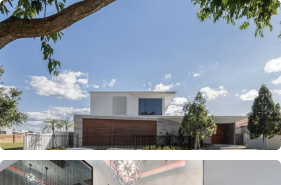What type of elements add warmth to the house?
Analyze the screenshot and provide a detailed answer to the question.

According to the caption, the earthy wooden elements complement the sleek façade, adding warmth and sophistication to the overall design of the house. This implies that the wooden elements have a natural and earthy tone that brings coziness to the space.